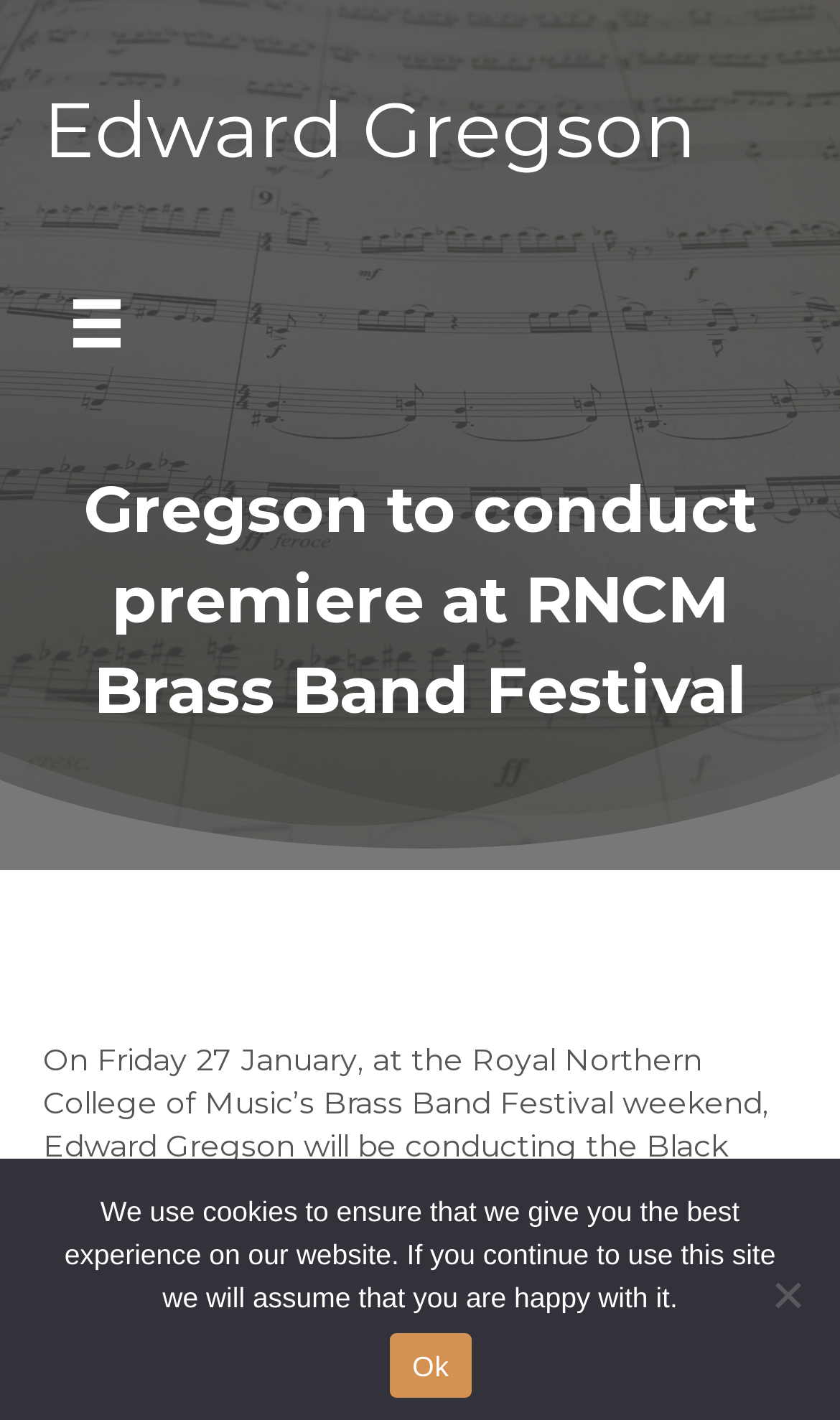Please reply to the following question with a single word or a short phrase:
What is the title of Edward Gregson's new work?

Four Études